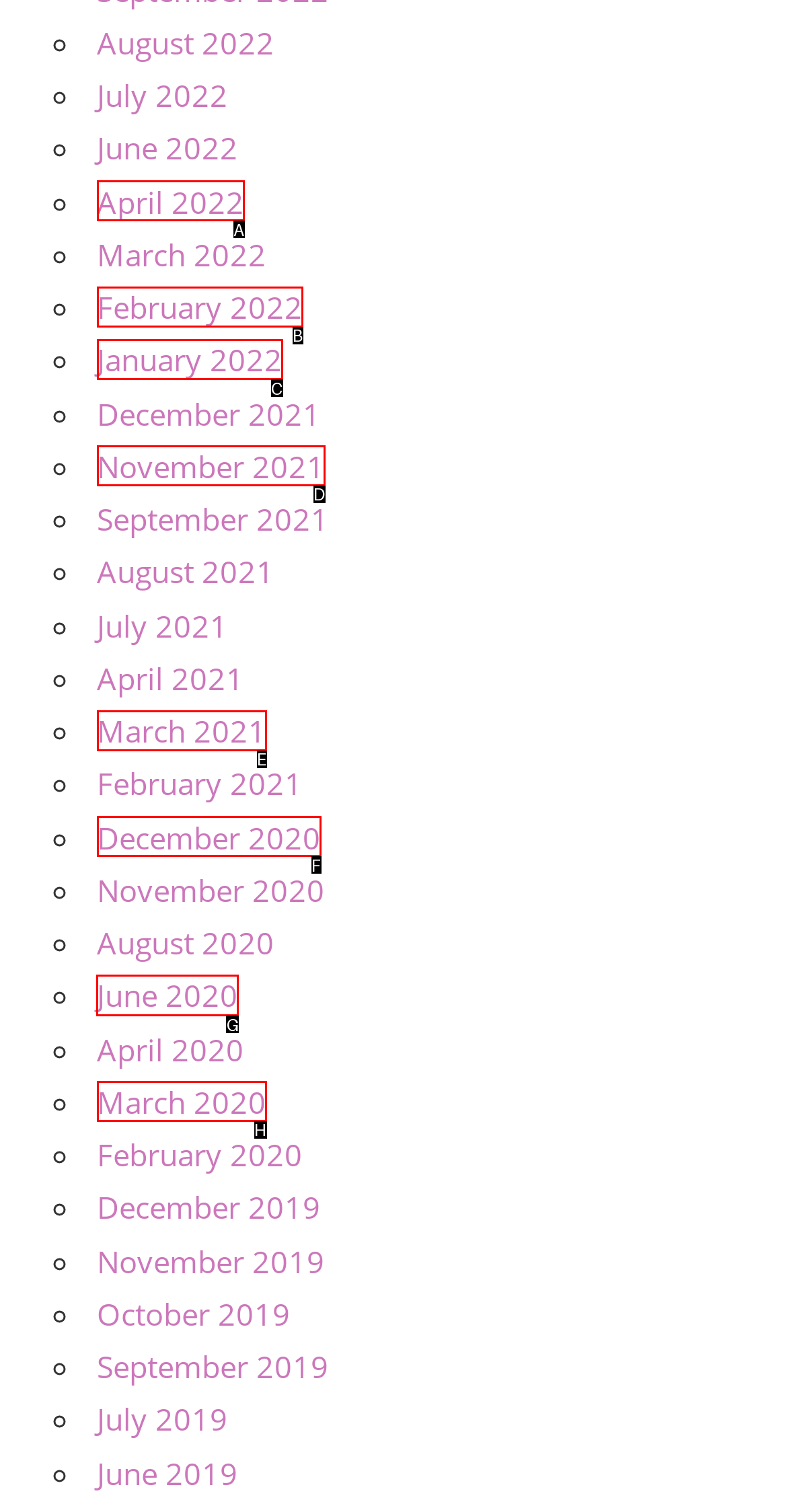Tell me which one HTML element I should click to complete the following task: View June 2020 Answer with the option's letter from the given choices directly.

G